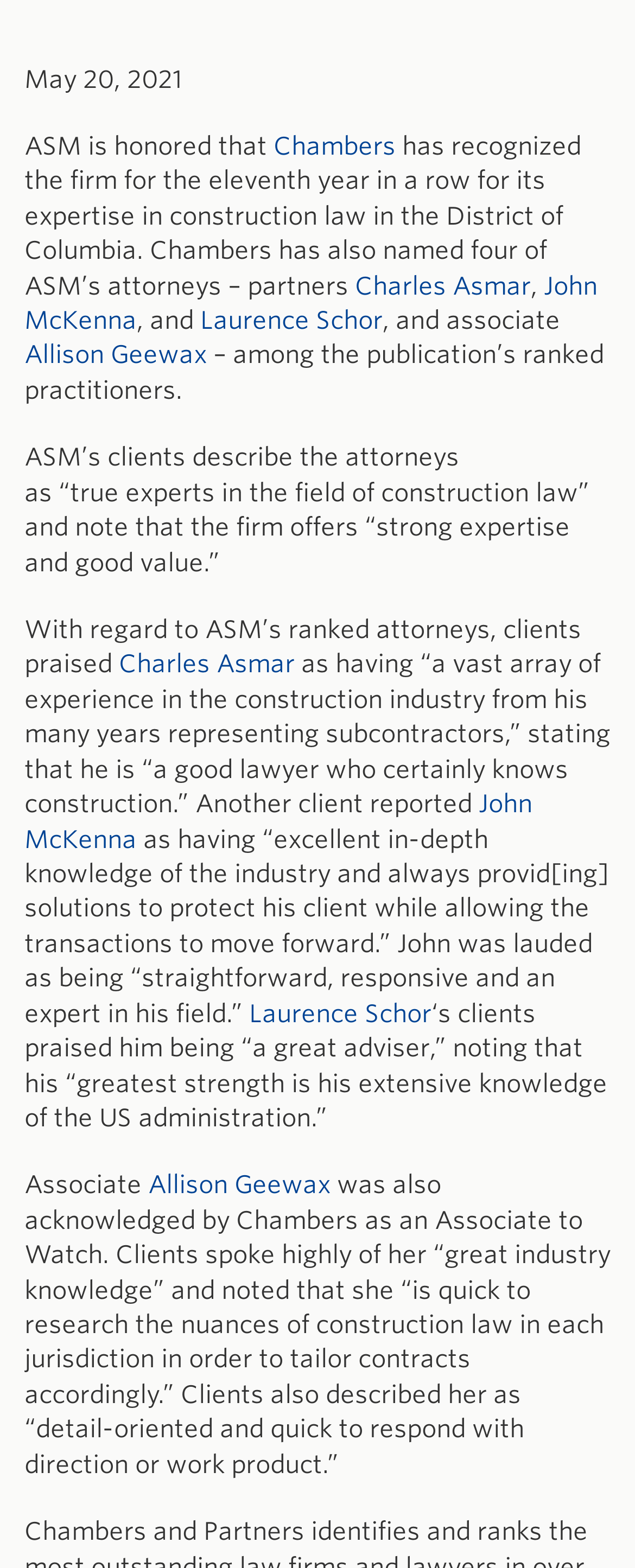Locate the bounding box of the UI element based on this description: "Chambers". Provide four float numbers between 0 and 1 as [left, top, right, bottom].

[0.431, 0.084, 0.623, 0.103]